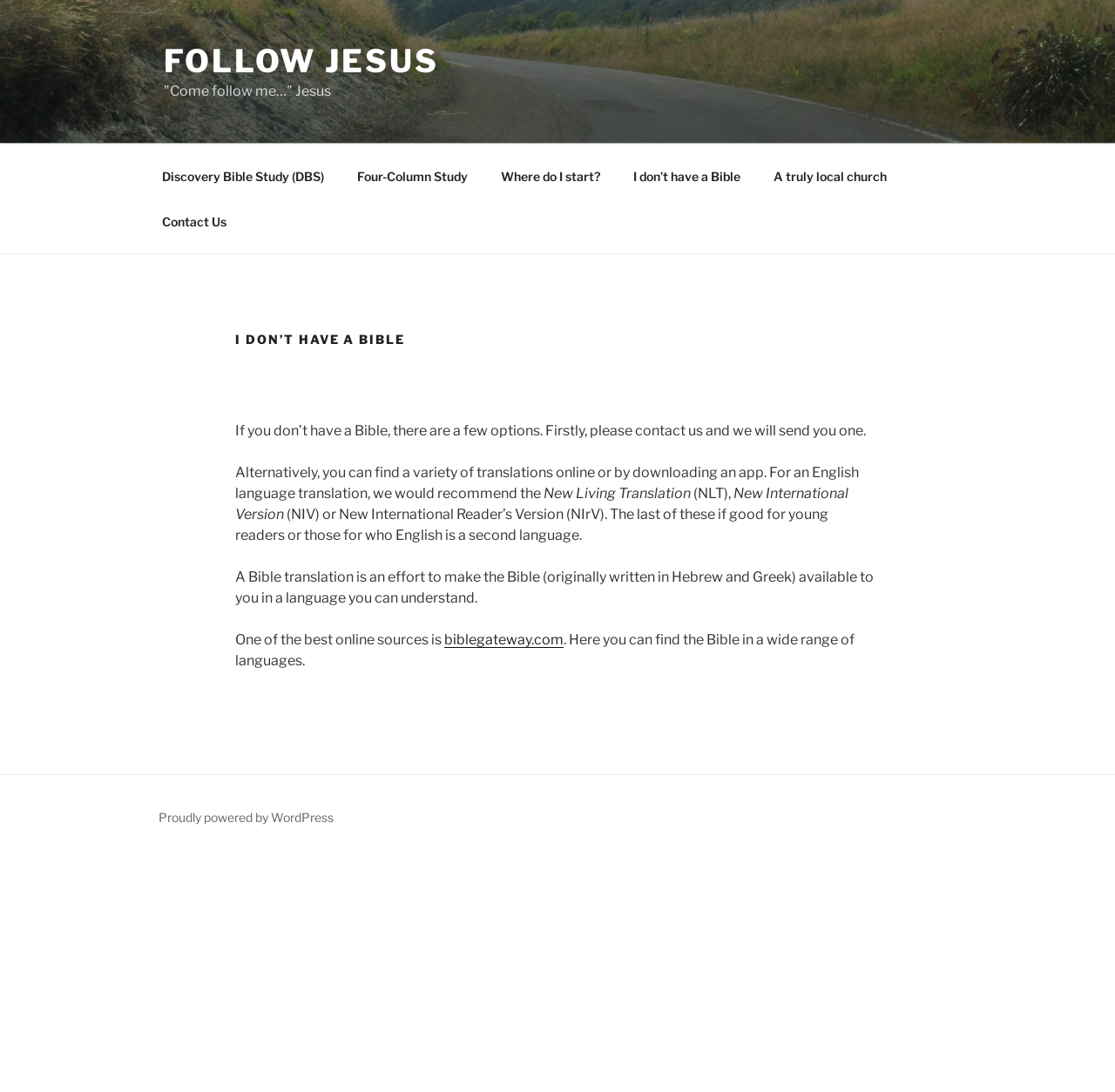Predict the bounding box of the UI element based on the description: "biblegateway.com". The coordinates should be four float numbers between 0 and 1, formatted as [left, top, right, bottom].

[0.398, 0.578, 0.505, 0.593]